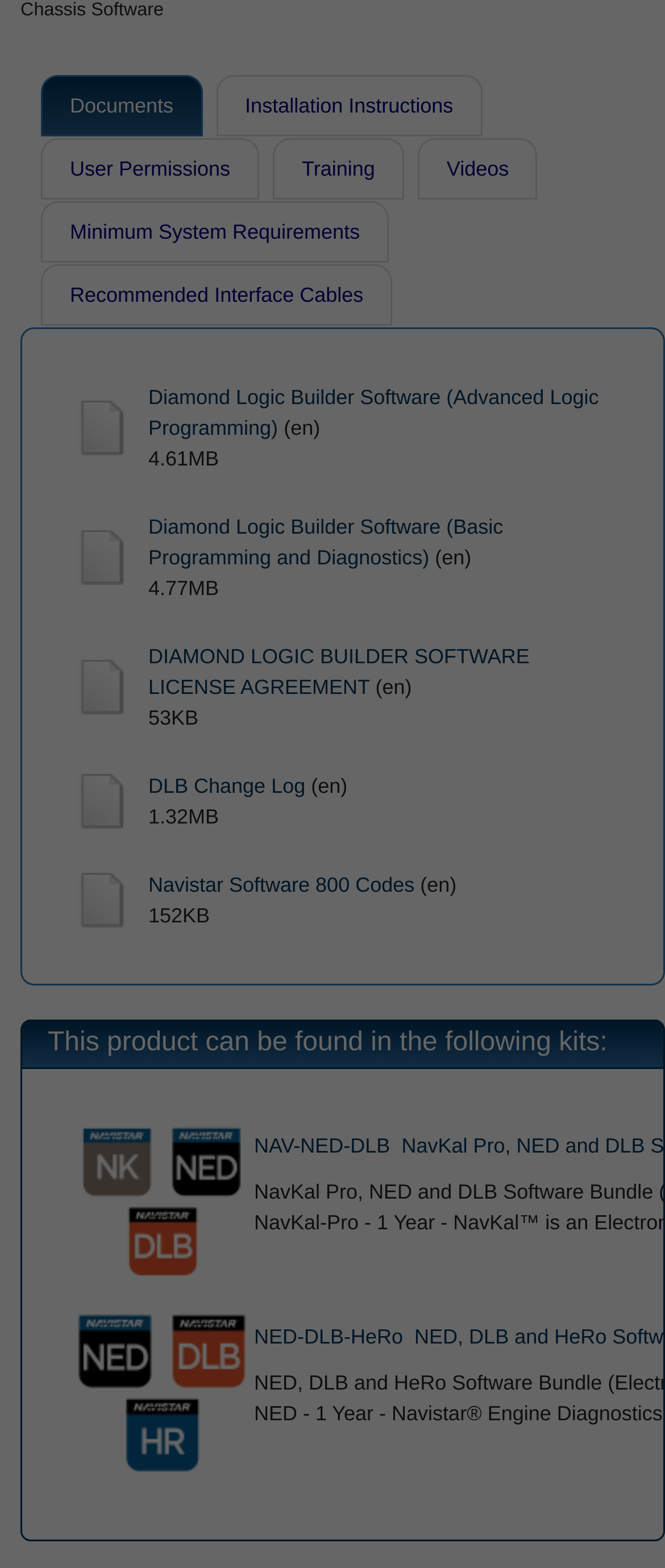Use a single word or phrase to answer the question:
What is the name of the first software listed?

Diamond Logic Builder Software